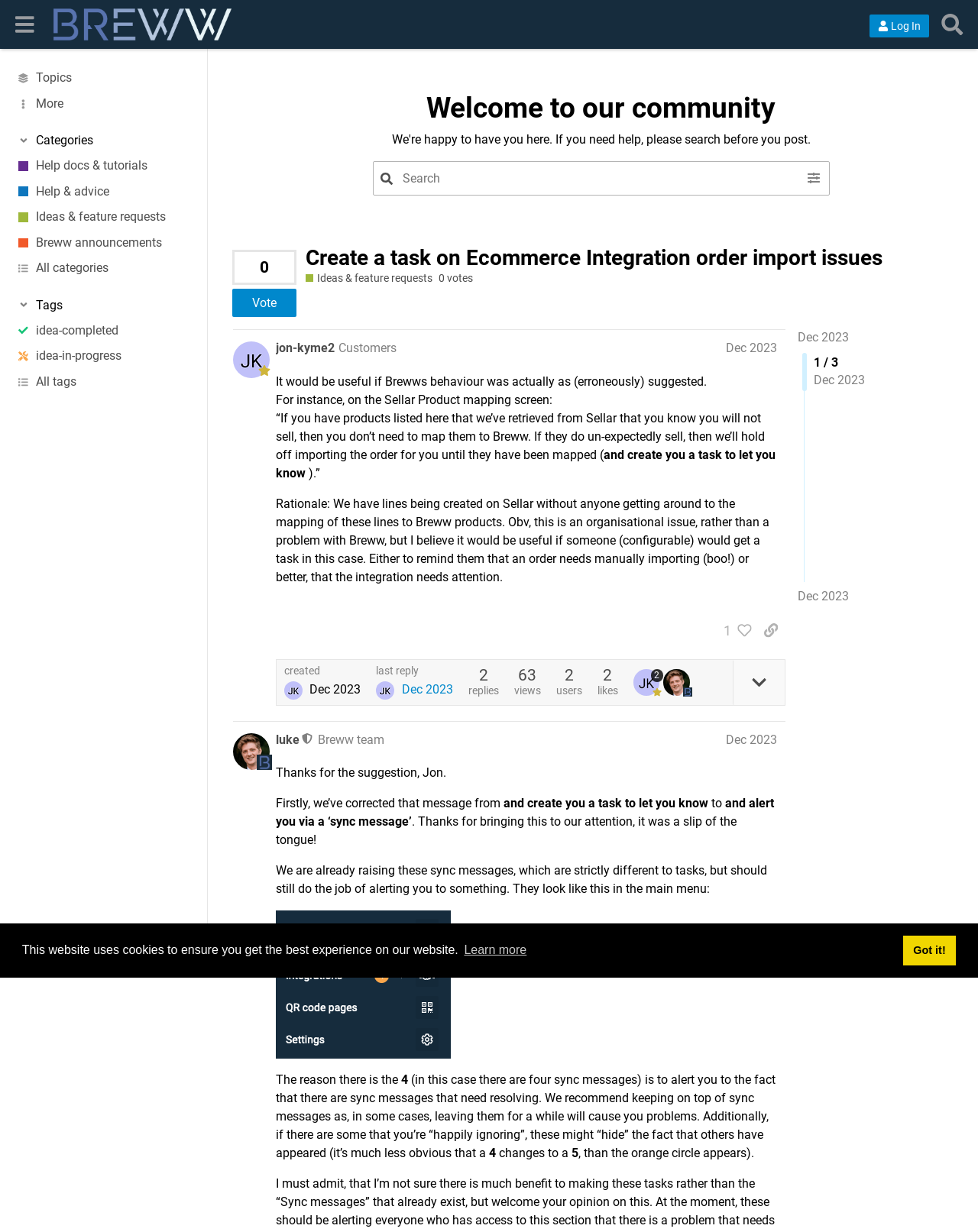Extract the main title from the webpage and generate its text.

Welcome to our community